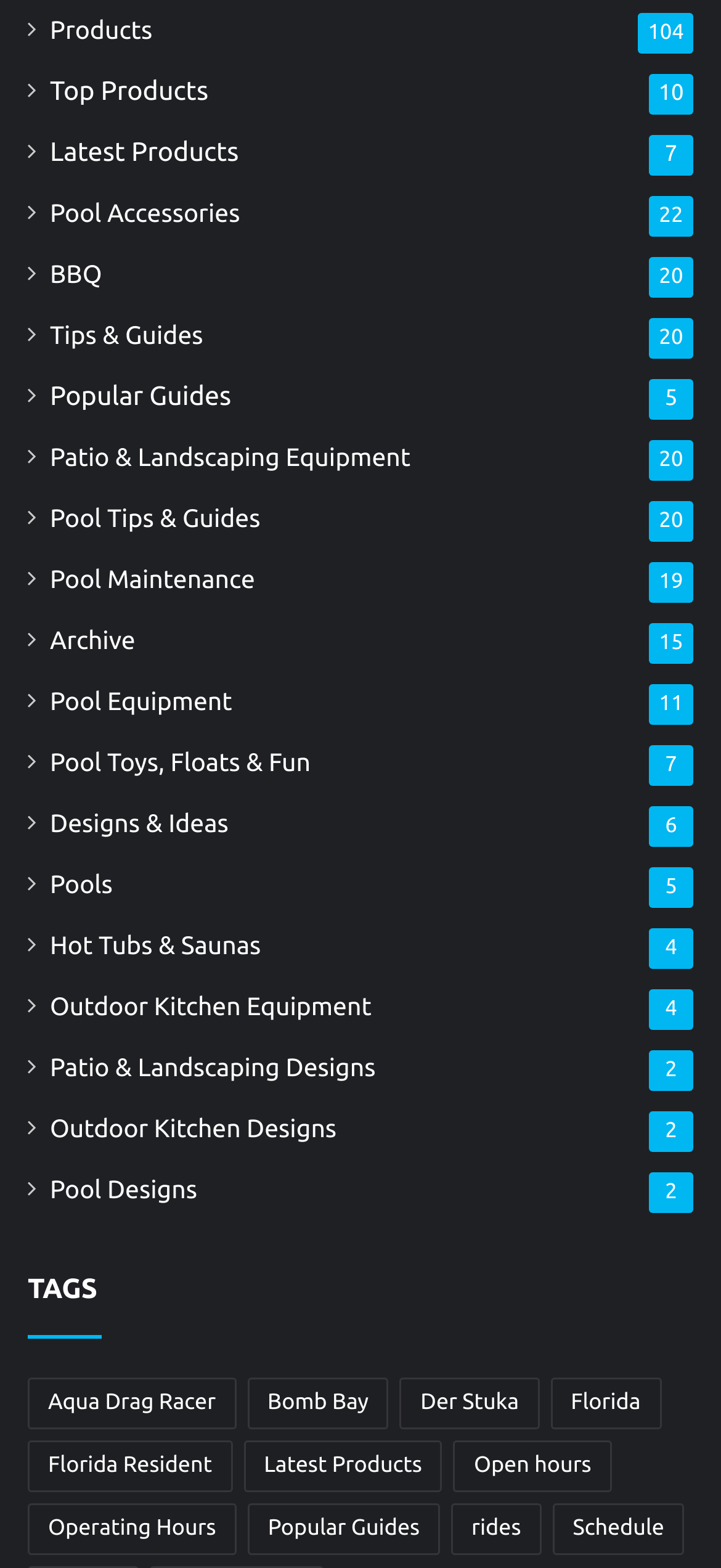How many guides are in the Popular Guides category?
Using the visual information from the image, give a one-word or short-phrase answer.

5